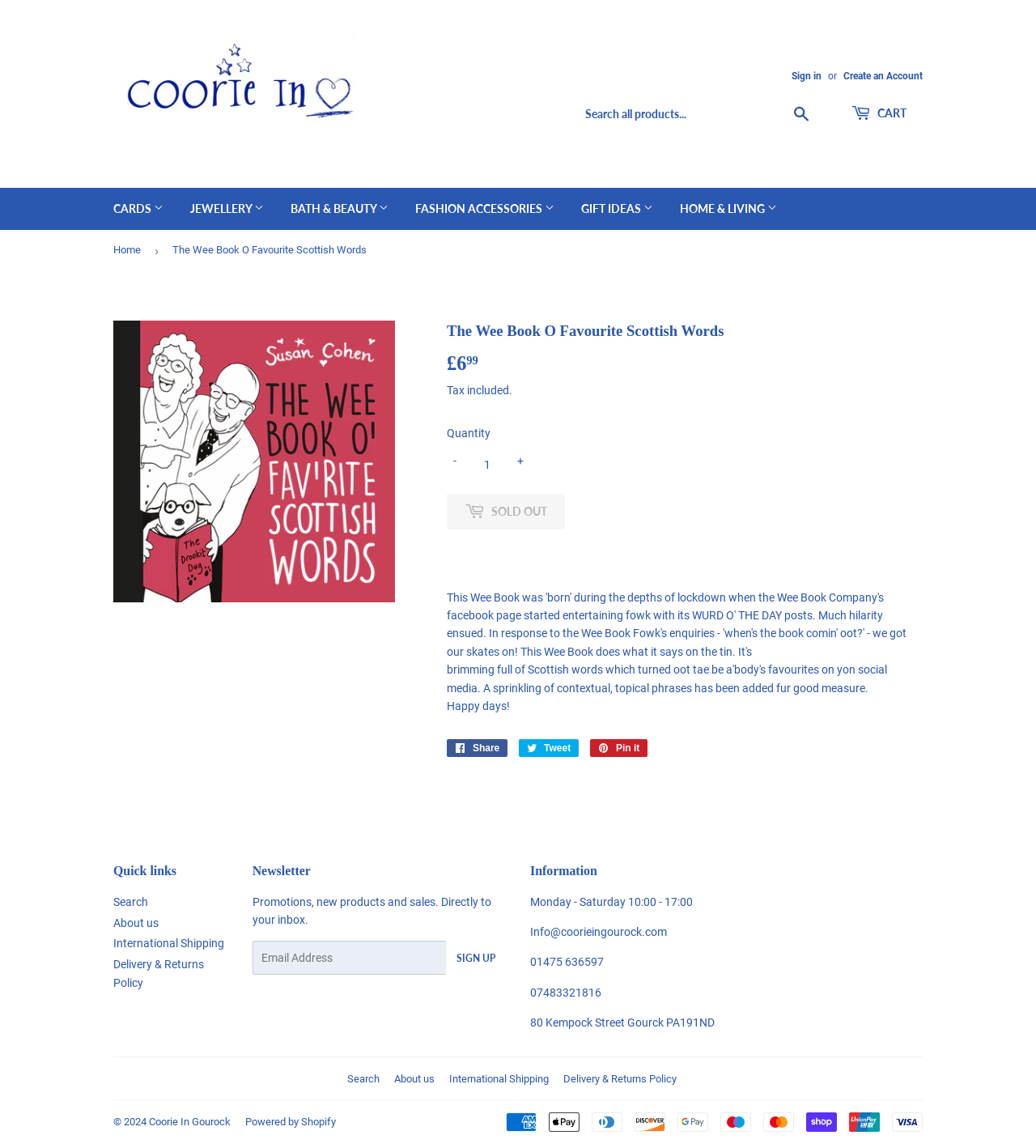What is the category of 'Joma Jewellery'?
Your answer should be a single word or phrase derived from the screenshot.

Jewellery